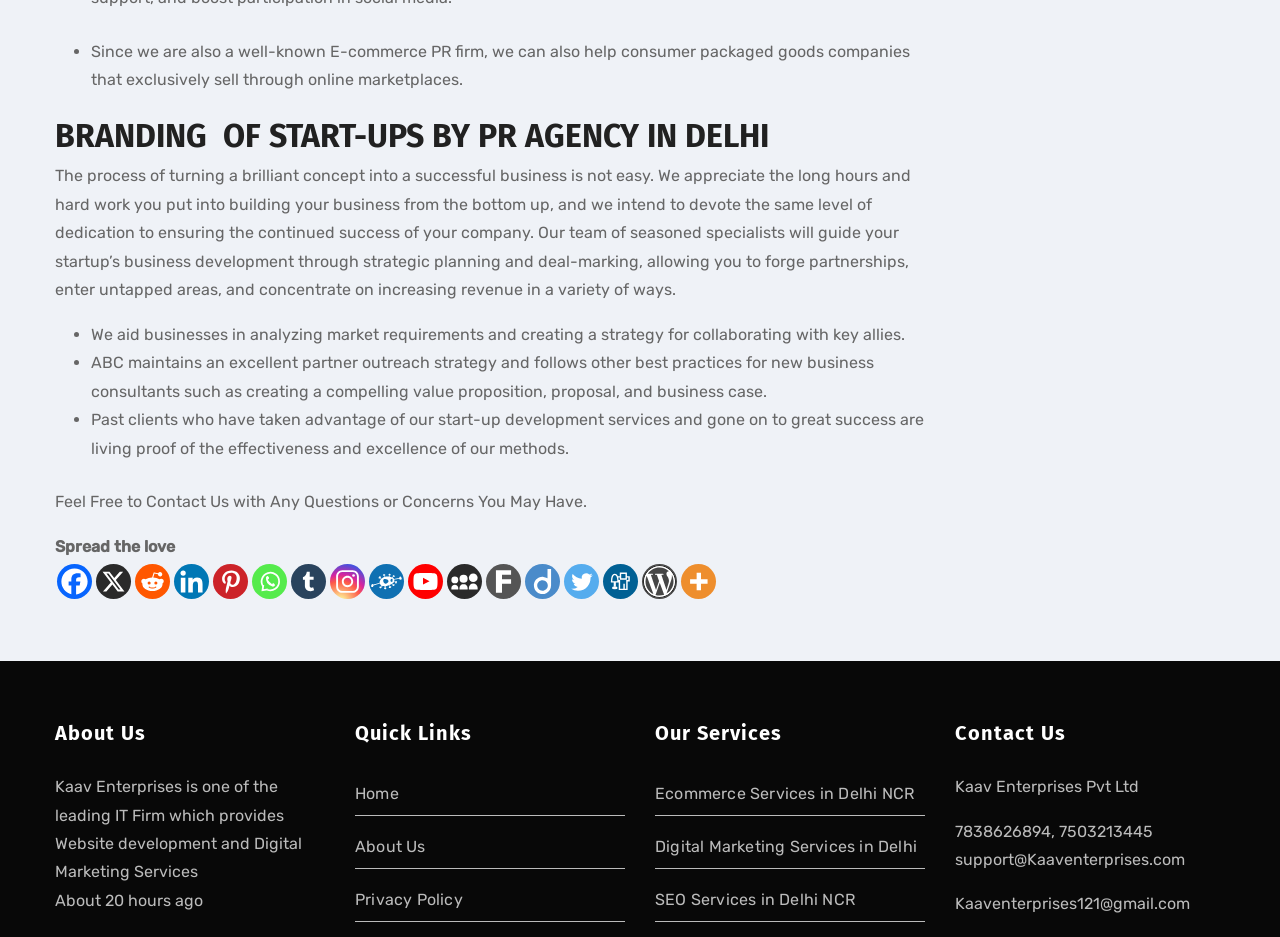Please provide the bounding box coordinates for the element that needs to be clicked to perform the instruction: "Visit About Us page". The coordinates must consist of four float numbers between 0 and 1, formatted as [left, top, right, bottom].

[0.043, 0.759, 0.254, 0.793]